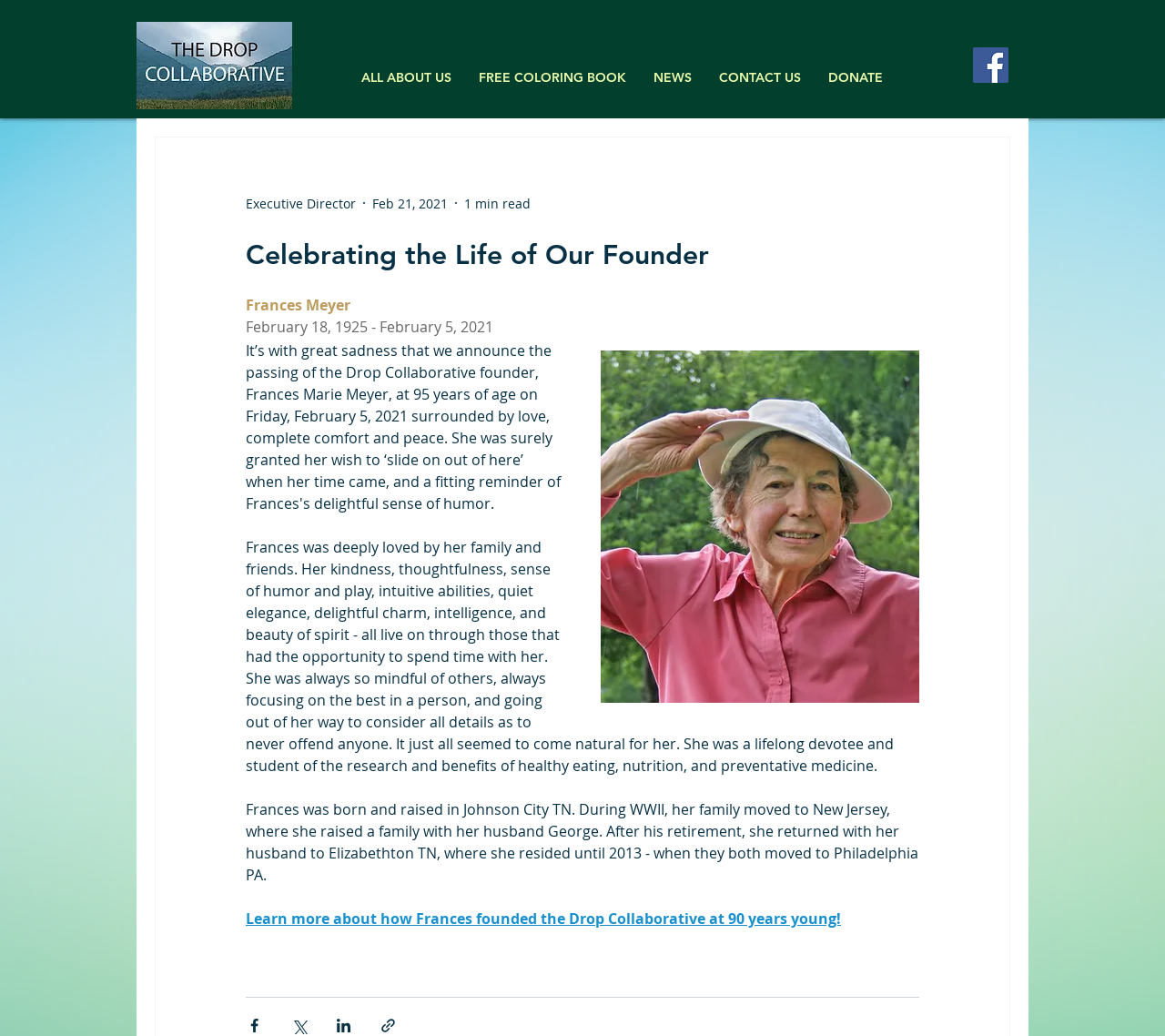Find the bounding box coordinates of the clickable area that will achieve the following instruction: "Donate to the Drop Collaborative".

[0.699, 0.062, 0.769, 0.088]